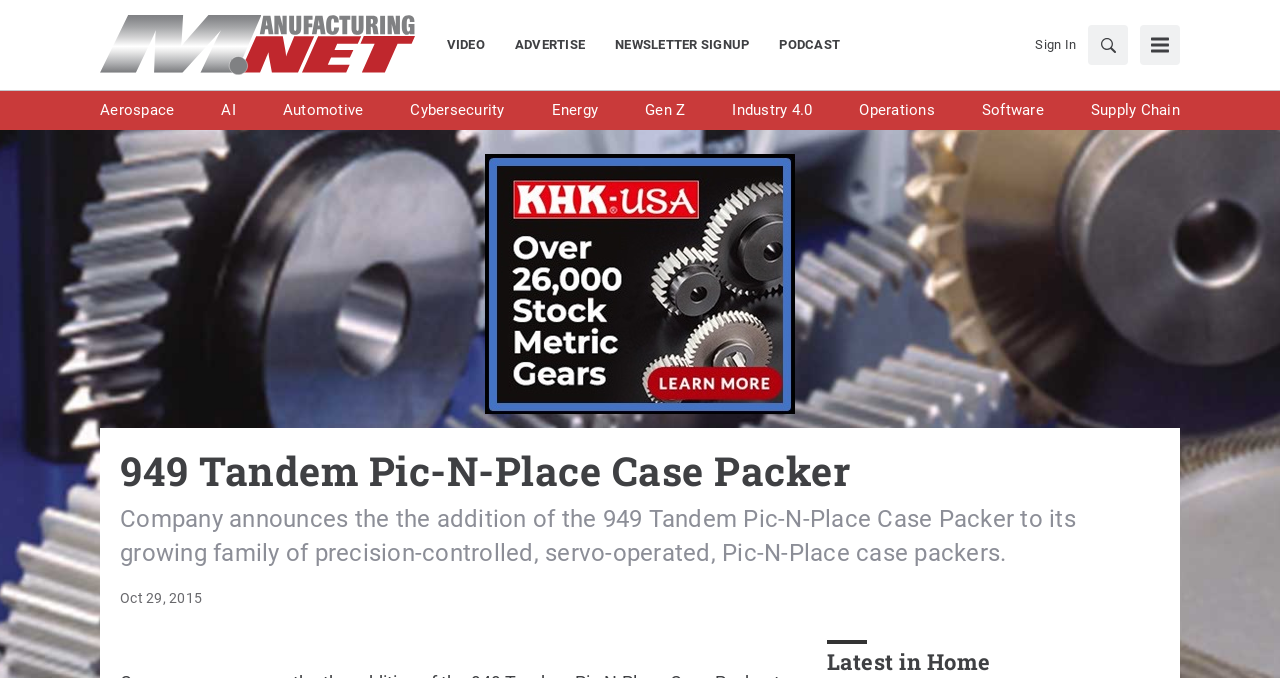Could you find the bounding box coordinates of the clickable area to complete this instruction: "Read more about Aerospace"?

[0.078, 0.146, 0.136, 0.179]